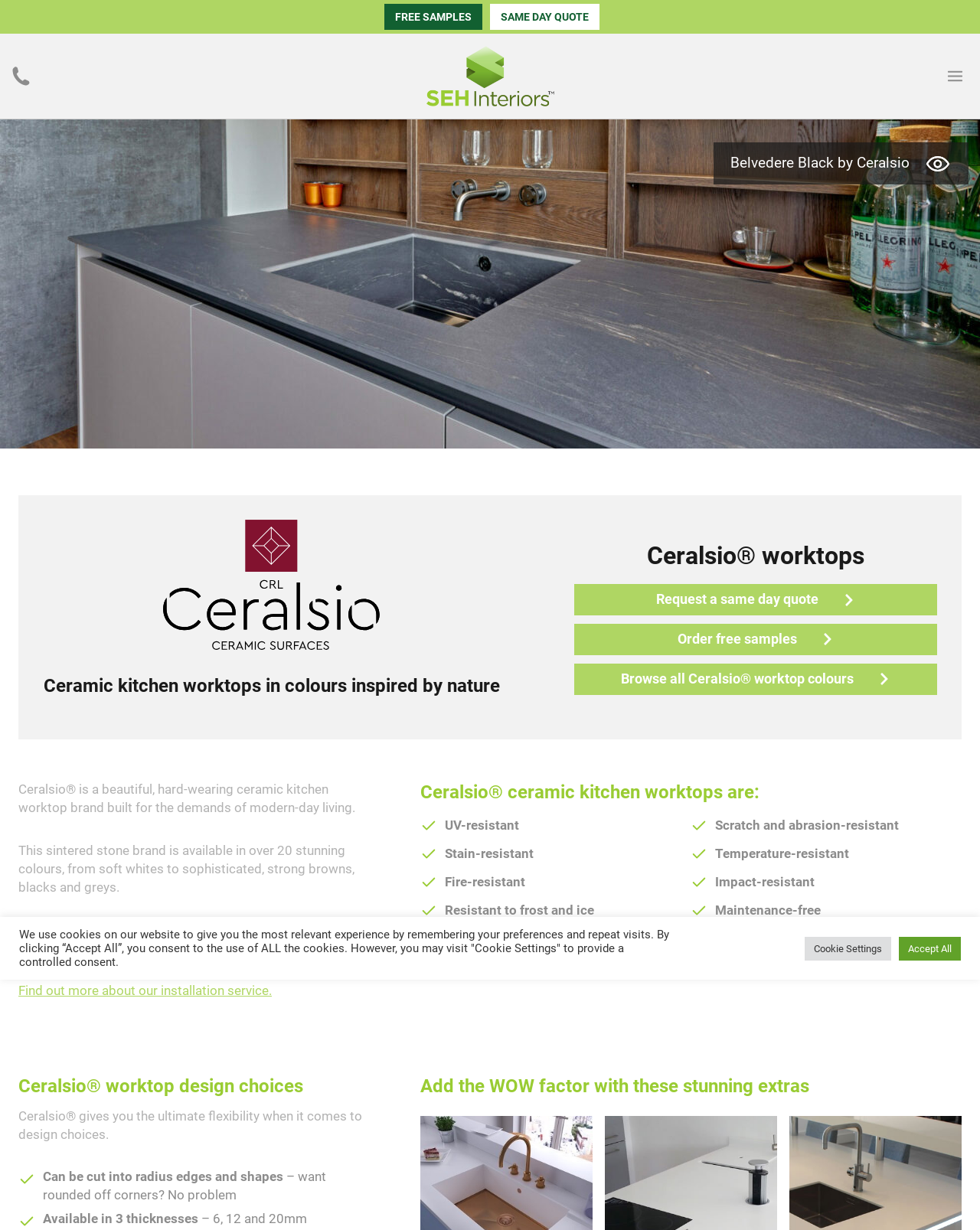Provide the bounding box coordinates for the UI element that is described as: "Browse all Ceralsio® worktop colours".

[0.586, 0.539, 0.956, 0.565]